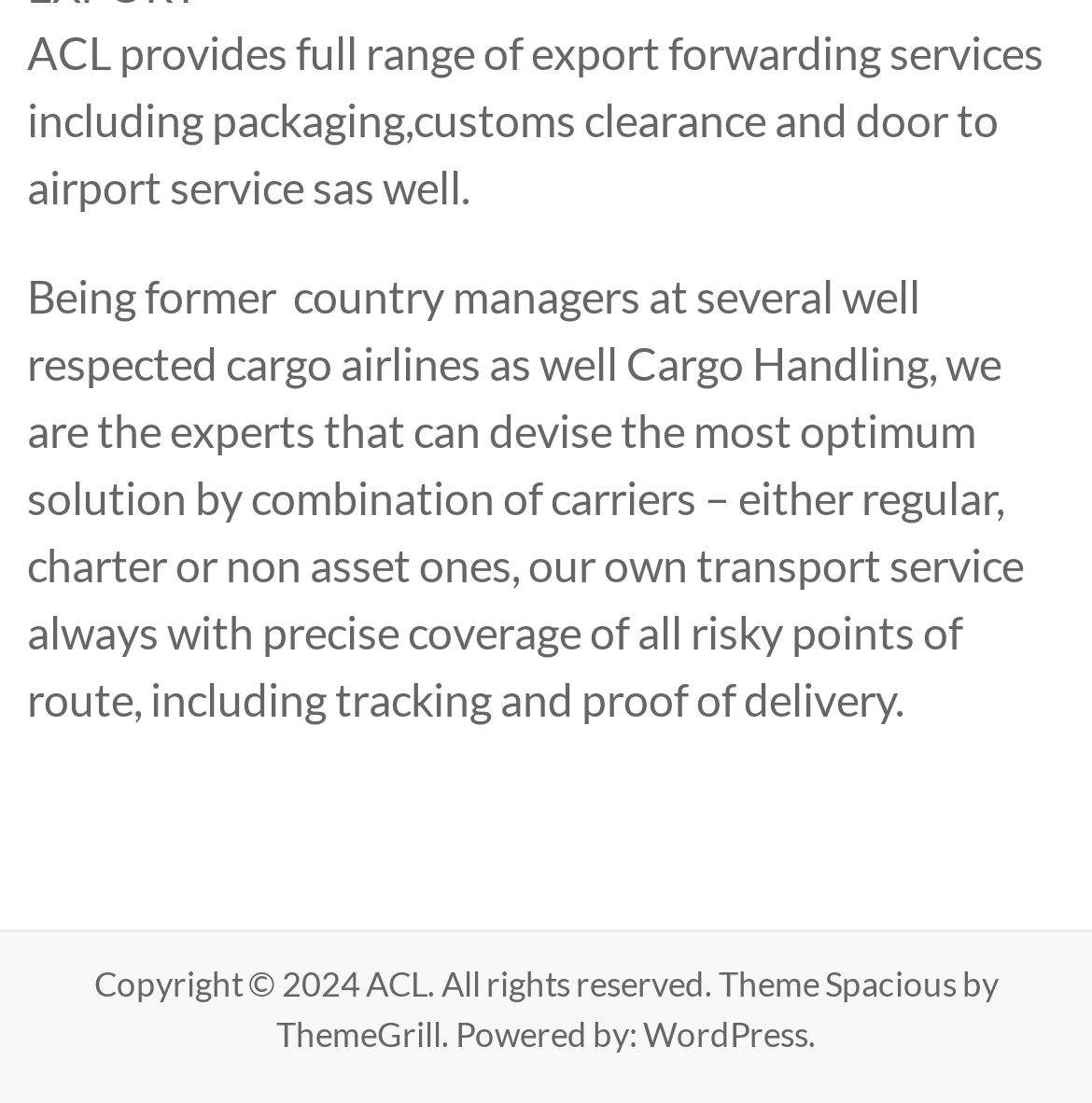Answer the question below with a single word or a brief phrase: 
What year is the copyright for?

2024